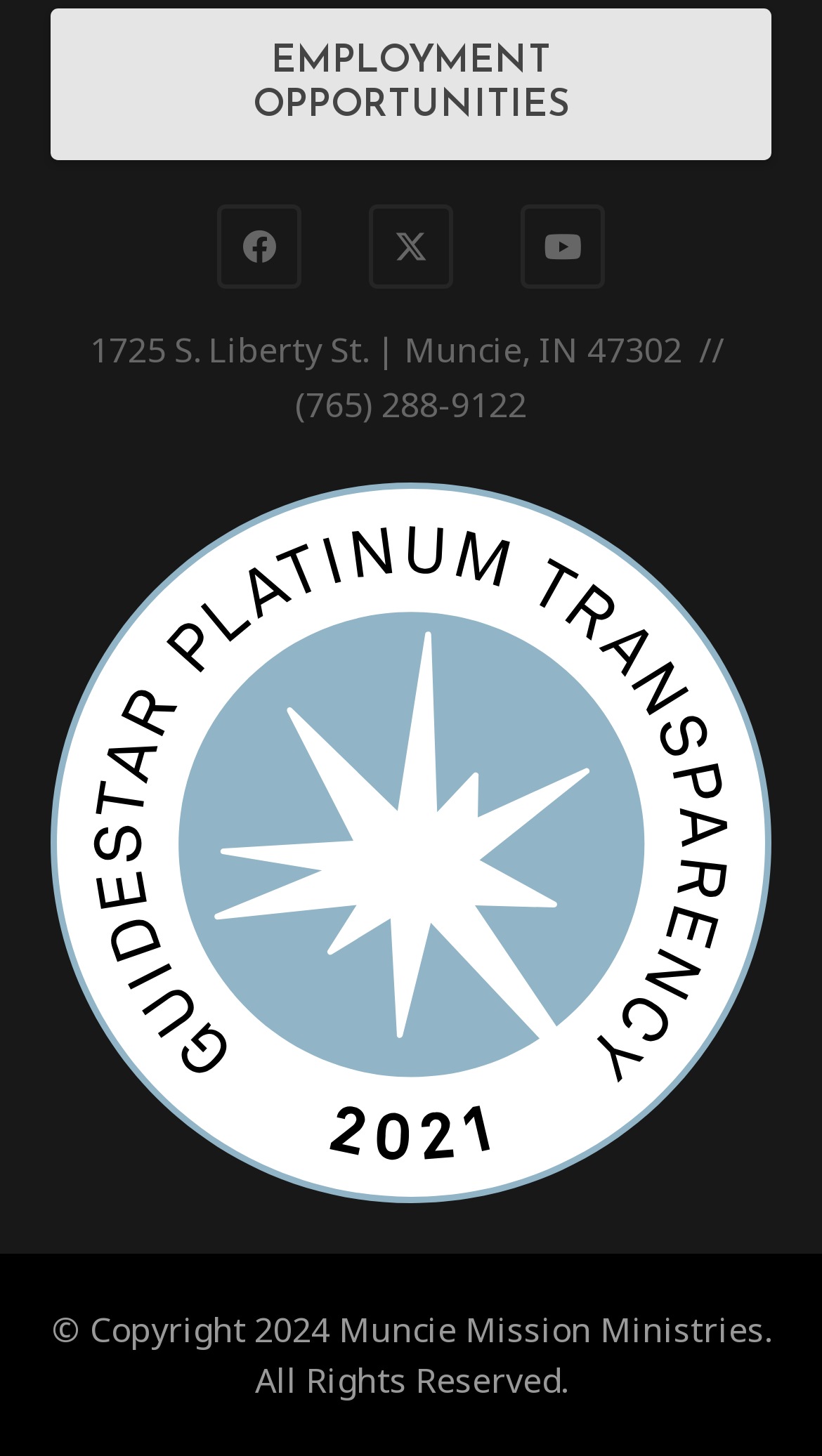What is the address of Muncie Mission Ministries? Based on the image, give a response in one word or a short phrase.

1725 S. Liberty St. Muncie, IN 47302